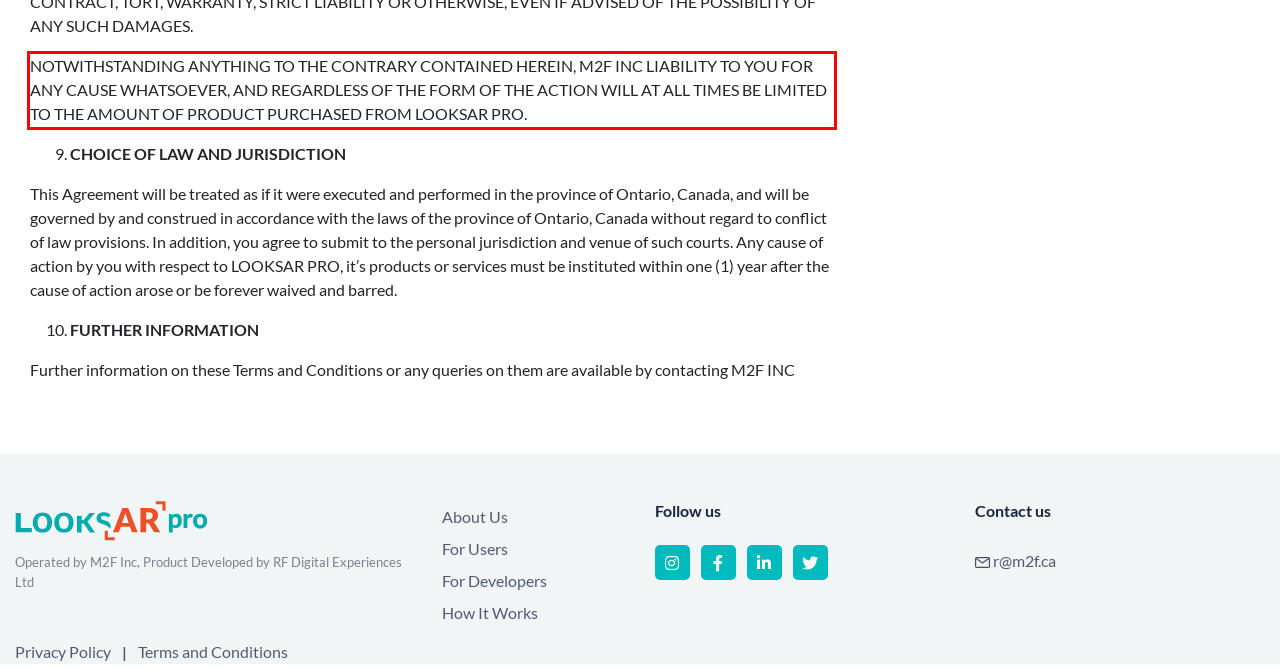From the given screenshot of a webpage, identify the red bounding box and extract the text content within it.

NOTWITHSTANDING ANYTHING TO THE CONTRARY CONTAINED HEREIN, M2F INC LIABILITY TO YOU FOR ANY CAUSE WHATSOEVER, AND REGARDLESS OF THE FORM OF THE ACTION WILL AT ALL TIMES BE LIMITED TO THE AMOUNT OF PRODUCT PURCHASED FROM LOOKSAR PRO.